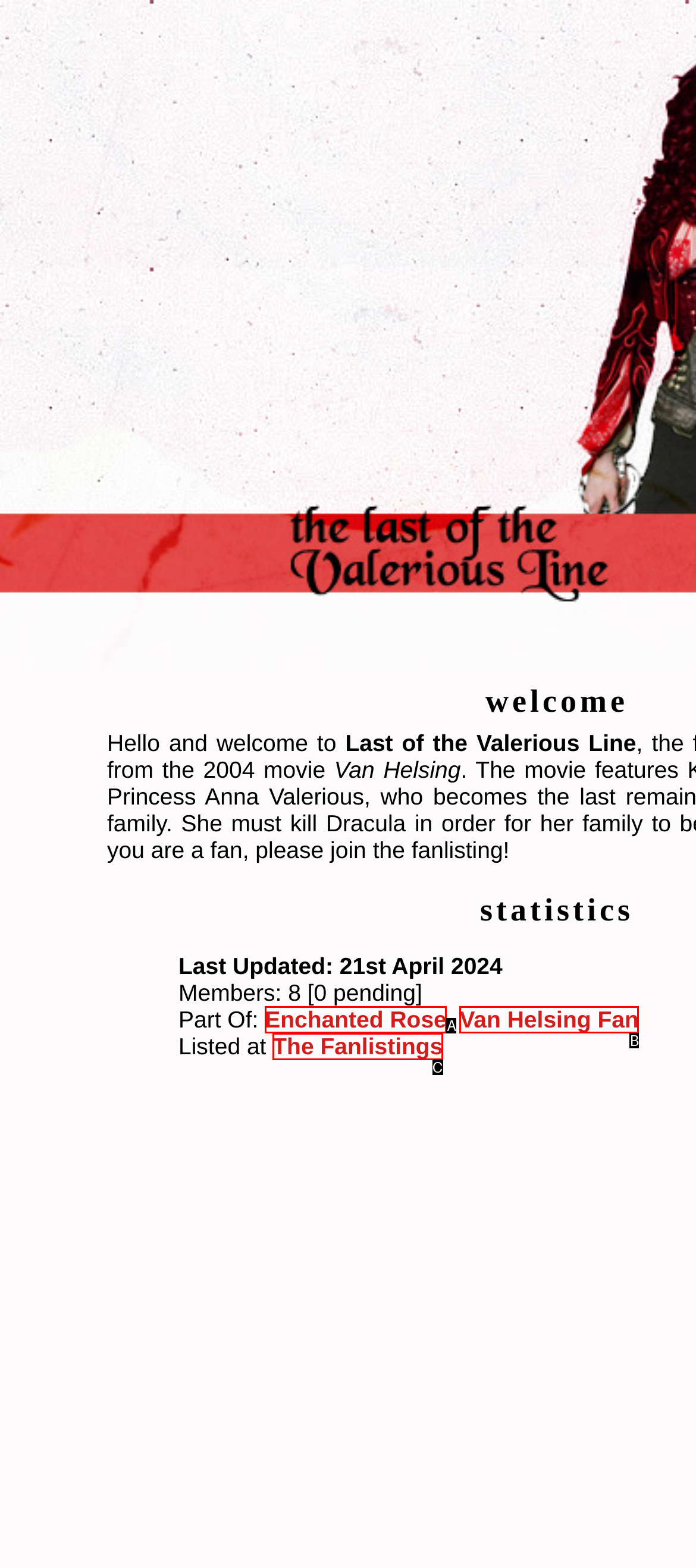Based on the element described as: Enchanted Rose
Find and respond with the letter of the correct UI element.

A